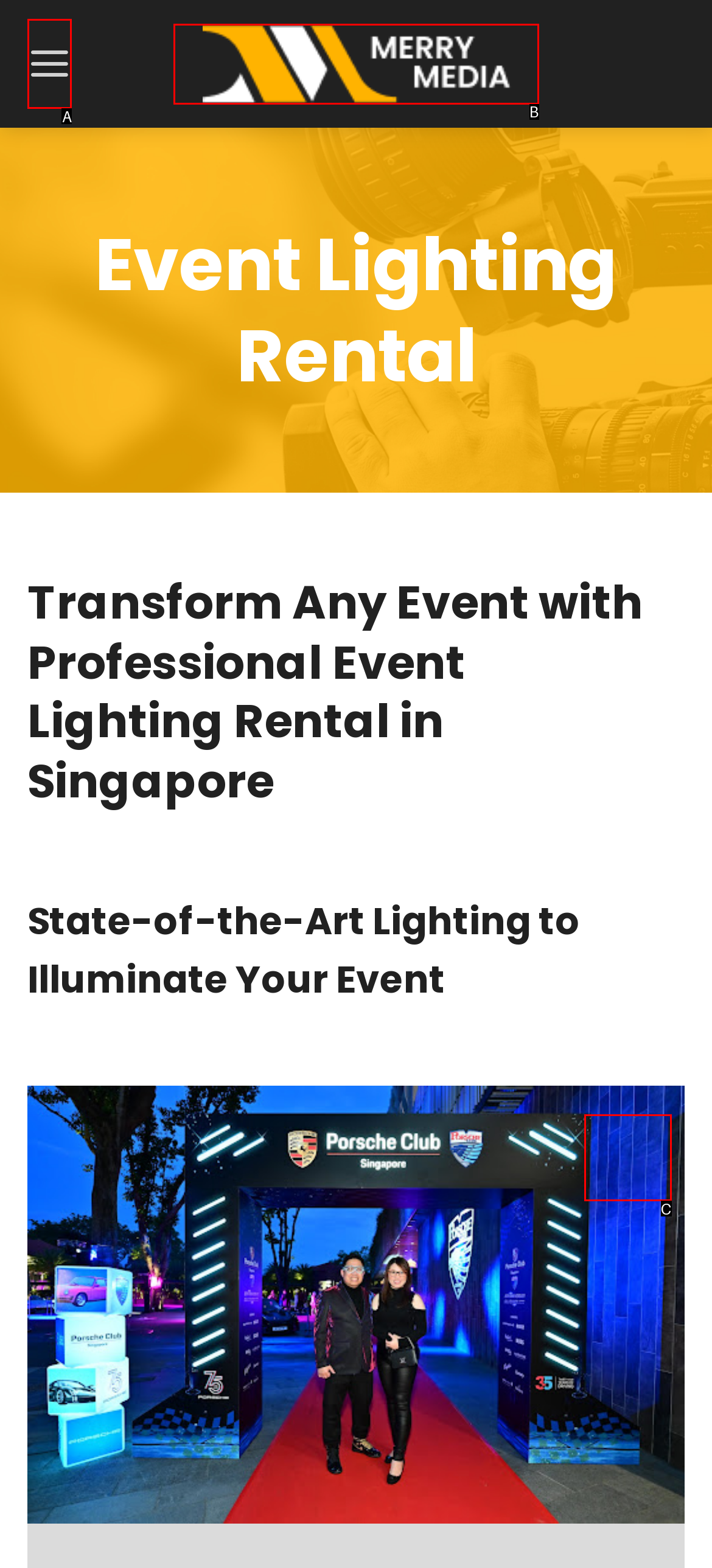With the description: parent_node: About aria-label="Go to top", find the option that corresponds most closely and answer with its letter directly.

C